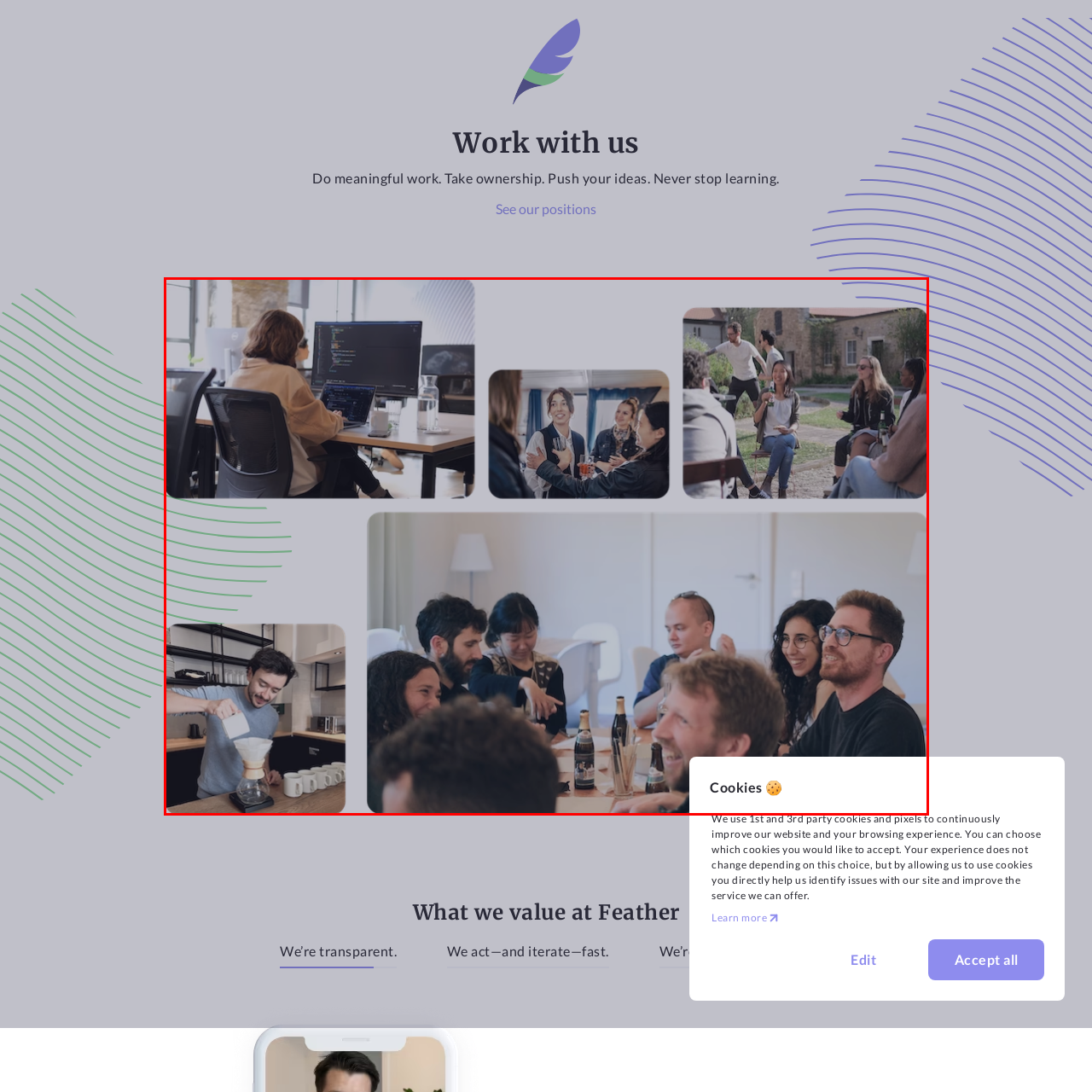Please examine the image highlighted by the red rectangle and provide a comprehensive answer to the following question based on the visual information present:
What is the company value reflected in the outdoor scene?

The outdoor scene where employees are gathered, enjoying each other's company while discussing ideas, reflects Feather's values of transparency and continuous learning.